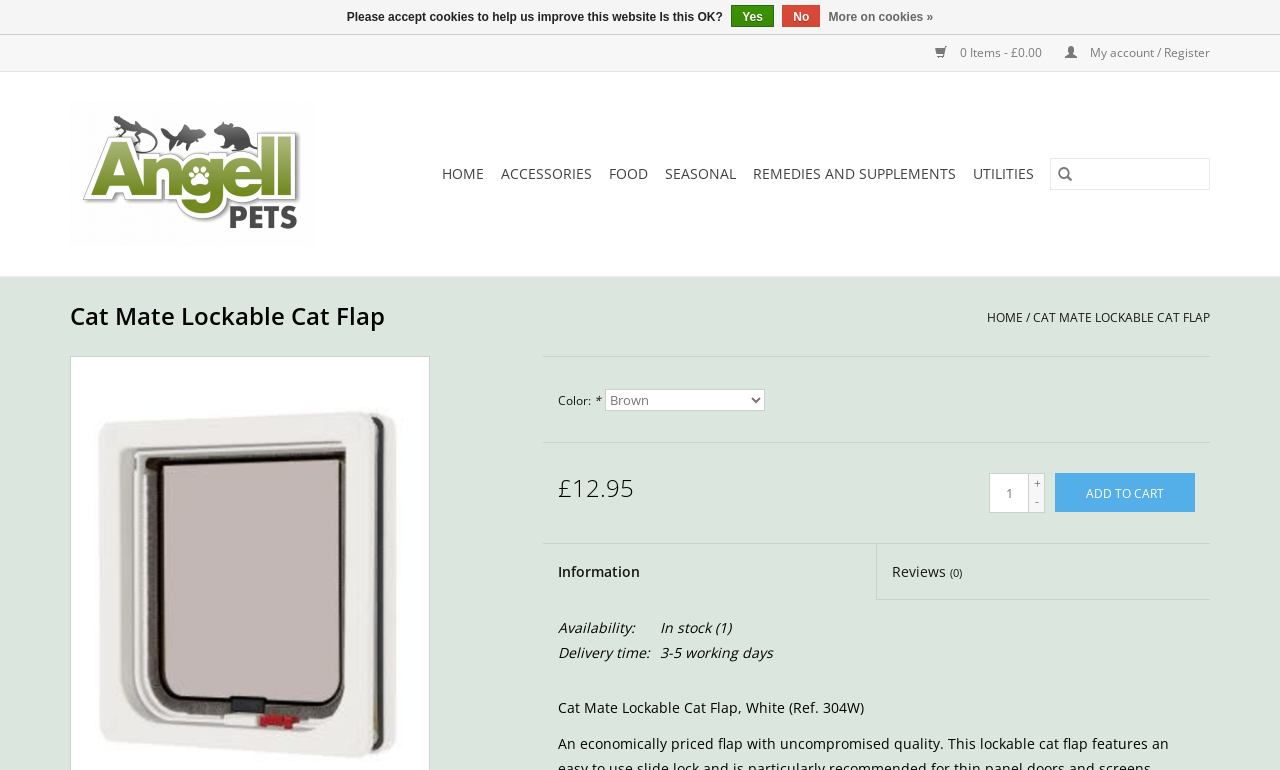Please identify the coordinates of the bounding box for the clickable region that will accomplish this instruction: "Search for products".

[0.82, 0.205, 0.945, 0.247]